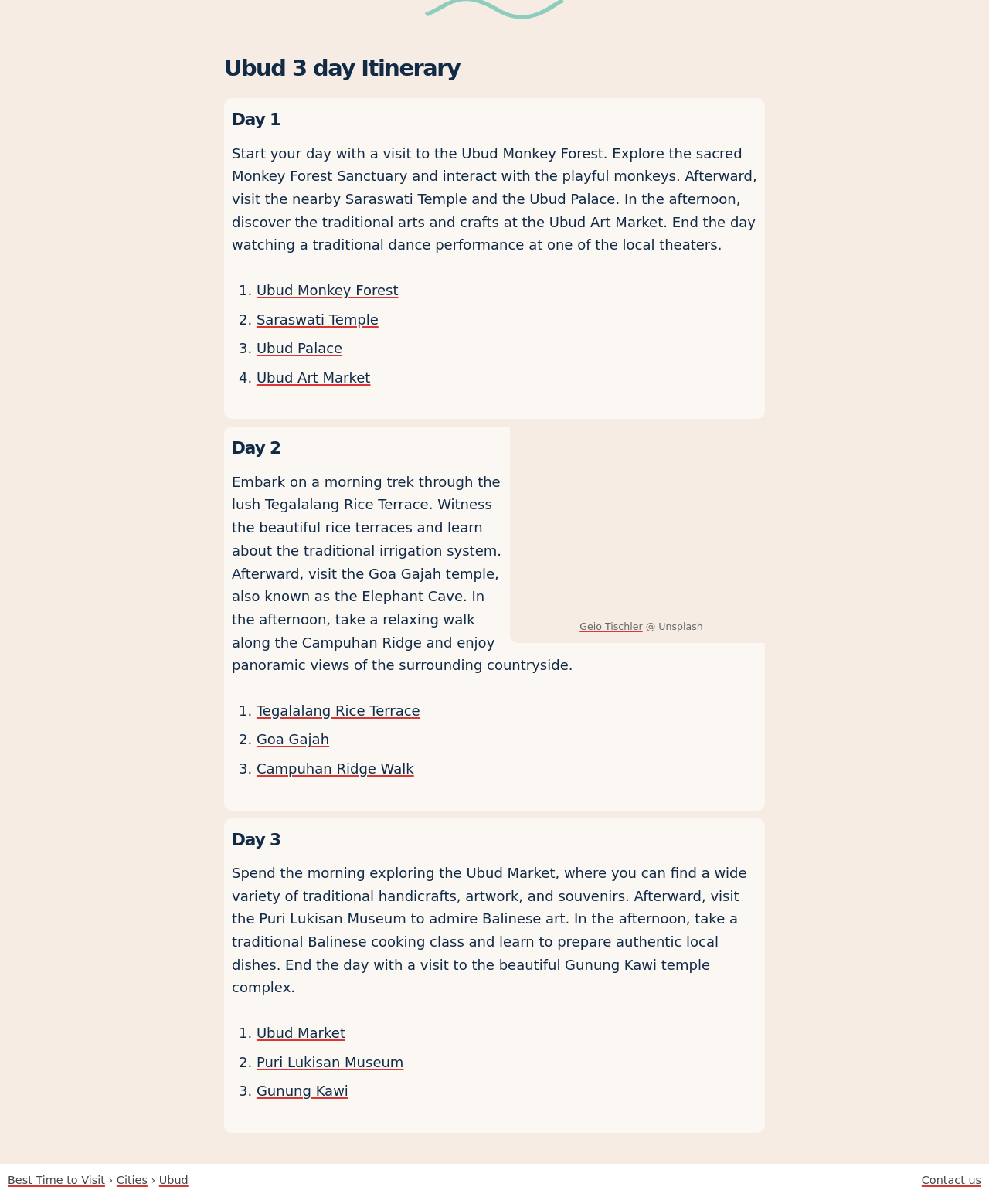What is the last activity on Day 3?
Answer the question with a single word or phrase derived from the image.

Visit Gunung Kawi temple complex